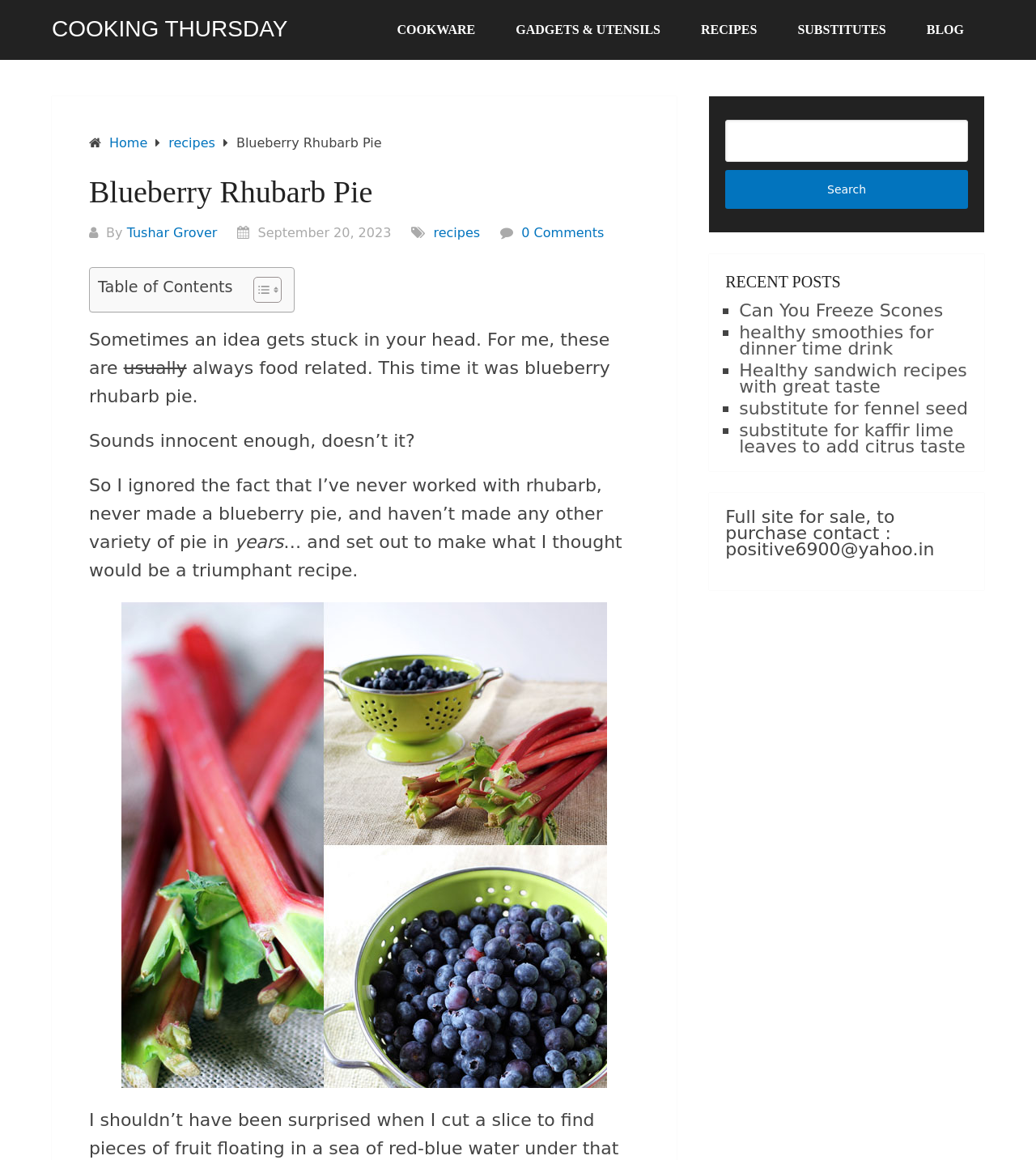Write an exhaustive caption that covers the webpage's main aspects.

The webpage is about a recipe blog, specifically featuring a blueberry rhubarb pie recipe. At the top, there is a heading "COOKING THURSDAY" with a link to the same text. Below it, there are five links to different categories: "COOKWARE", "GADGETS & UTENSILS", "RECIPES", "SUBSTITUTES", and "BLOG". 

To the right of these links, there is a section with a heading "Blueberry Rhubarb Pie" and a subheading "By Tushar Grover" with the date "September 20, 2023". Below this, there are links to "recipes" and "0 Comments". 

Further down, there is a table of contents with a toggle button. The main content of the page is a blog post about making a blueberry rhubarb pie, with several paragraphs of text describing the author's experience. The text is interspersed with an image of fruit, likely blueberries.

On the right side of the page, there is a complementary section with a search bar and a button. Below this, there is a heading "RECENT POSTS" with a list of four links to other recipe posts, each marked with a bullet point. At the very bottom, there is a notice about the full site being for sale.

Overall, the webpage has a clean layout with clear headings and concise text, making it easy to navigate and read.